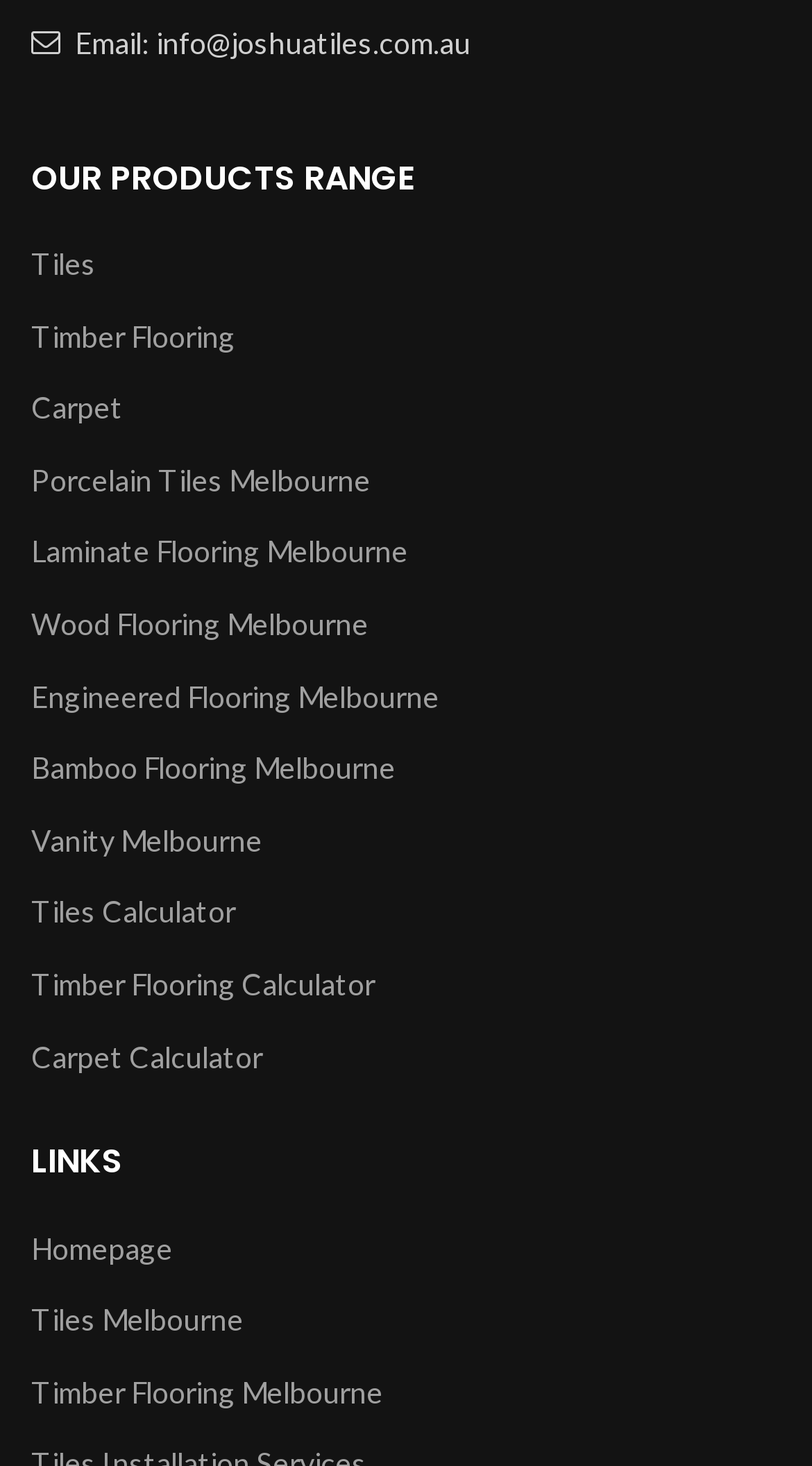What is the first product listed on the webpage?
Using the image, respond with a single word or phrase.

Tiles